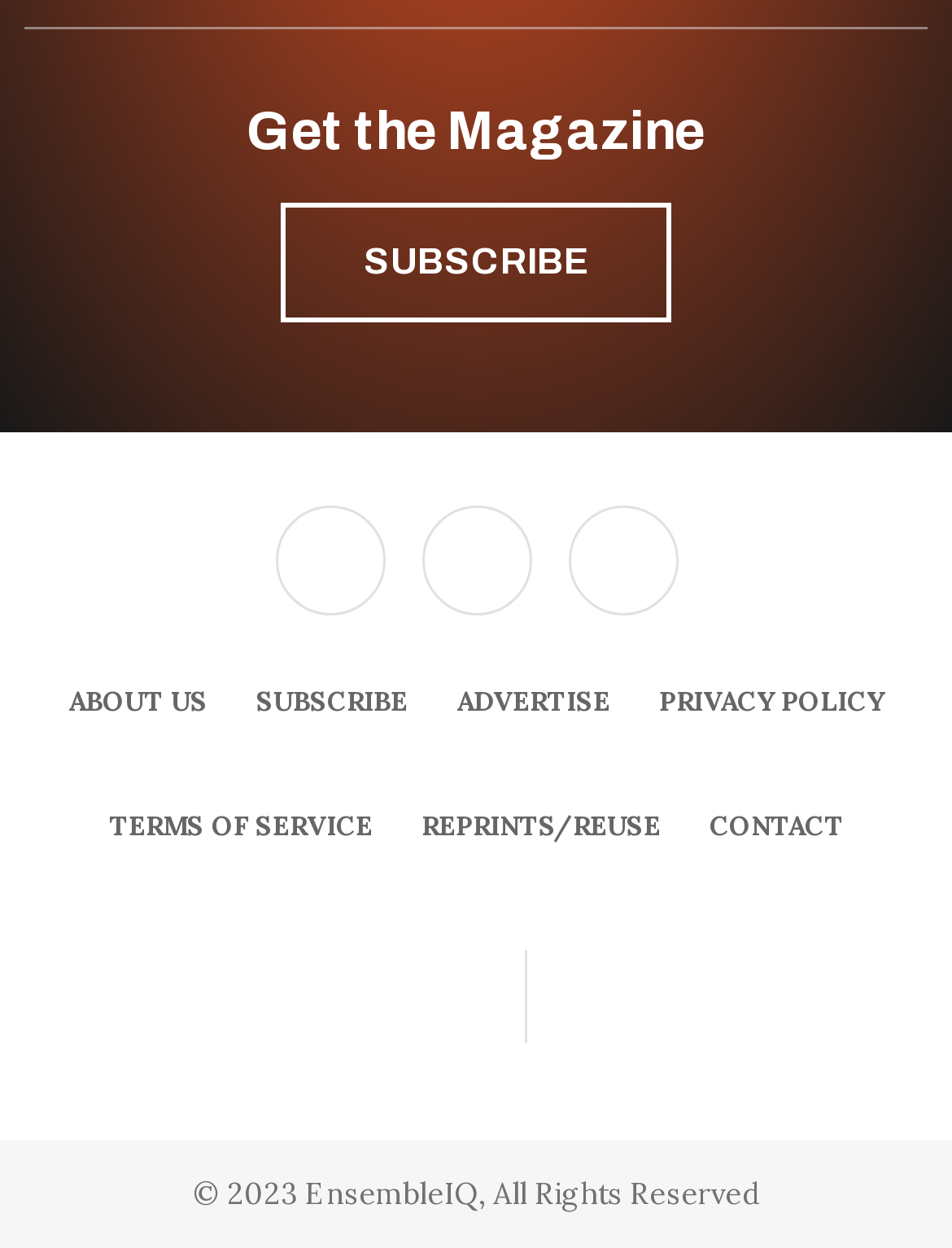Locate the bounding box coordinates of the clickable region to complete the following instruction: "Subscribe to the magazine."

[0.295, 0.162, 0.705, 0.258]